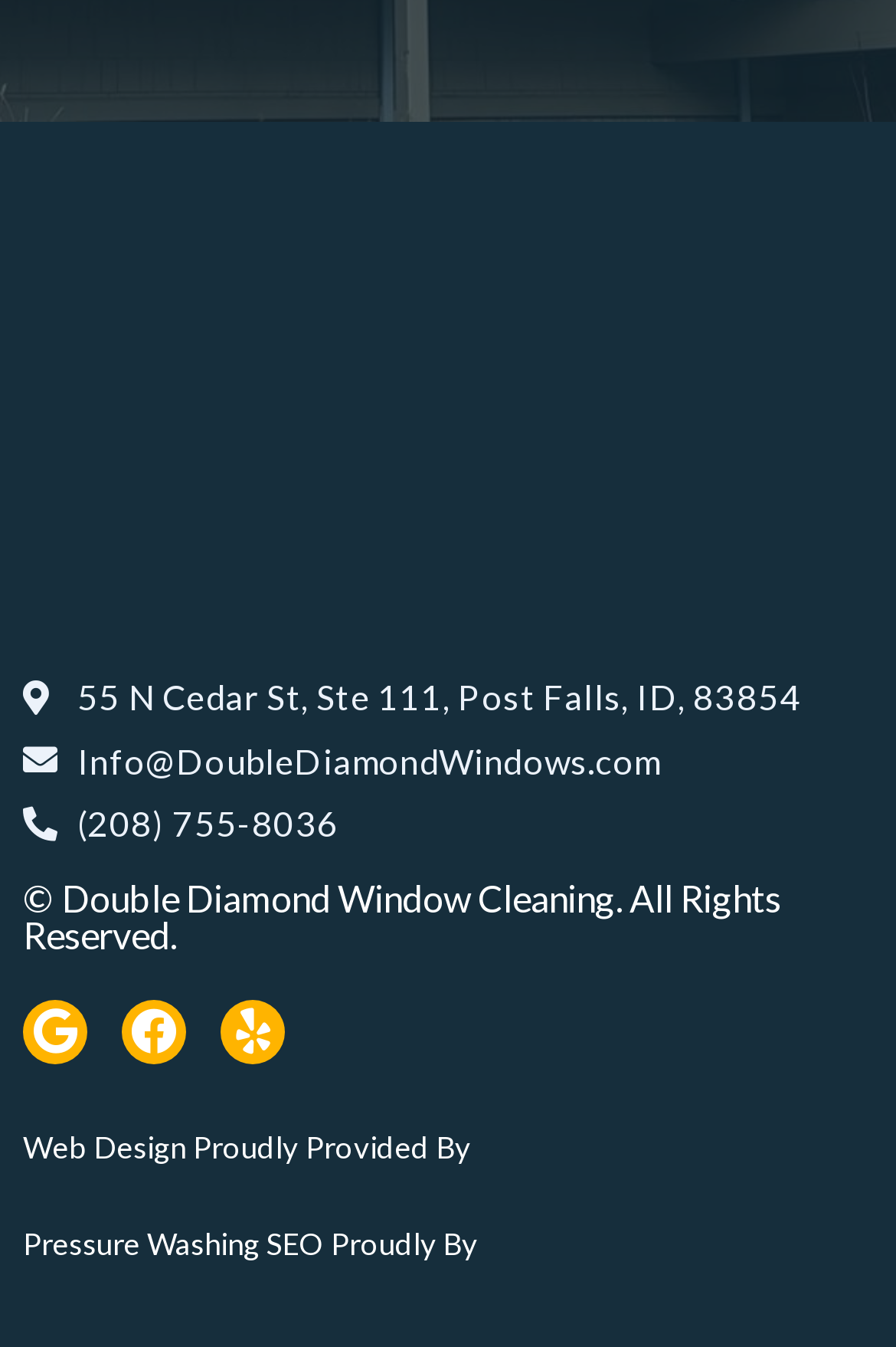Please answer the following question using a single word or phrase: What social media platforms are linked?

Google, Facebook, Yelp